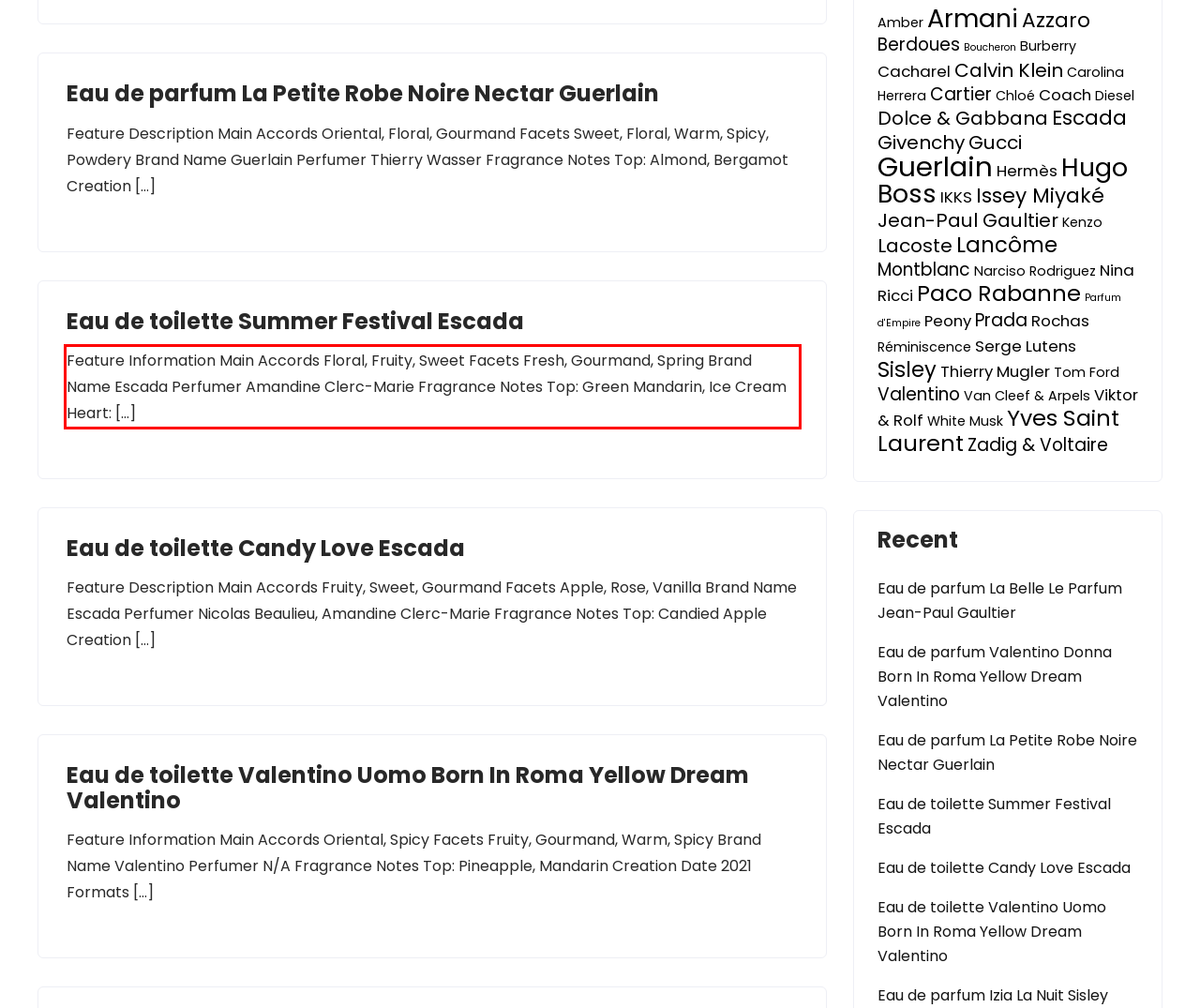Using the provided screenshot of a webpage, recognize the text inside the red rectangle bounding box by performing OCR.

Feature Information Main Accords Floral, Fruity, Sweet Facets Fresh, Gourmand, Spring Brand Name Escada Perfumer Amandine Clerc-Marie Fragrance Notes Top: Green Mandarin, Ice Cream Heart: […]